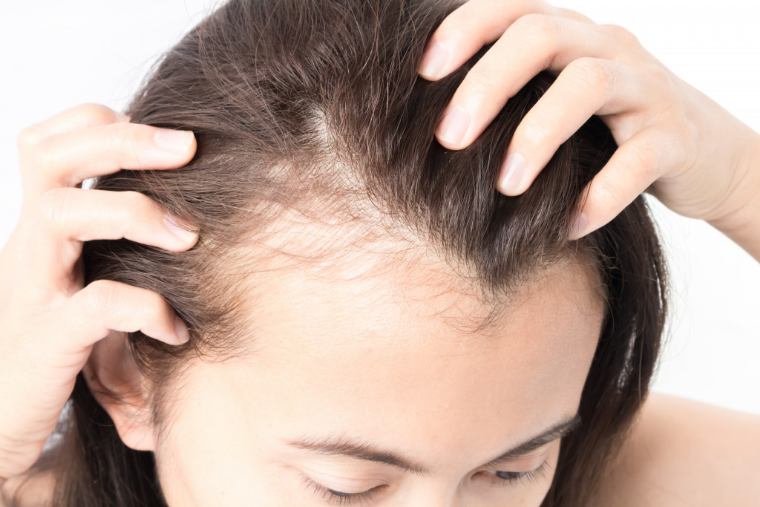What is the image serving as a reminder for?
Could you please answer the question thoroughly and with as much detail as possible?

The image serves as a stark reminder for individuals to be cautious with their hair treatments and to consider gentler alternatives in order to maintain healthy hair and scalp, avoiding potential consequences such as hair loss.